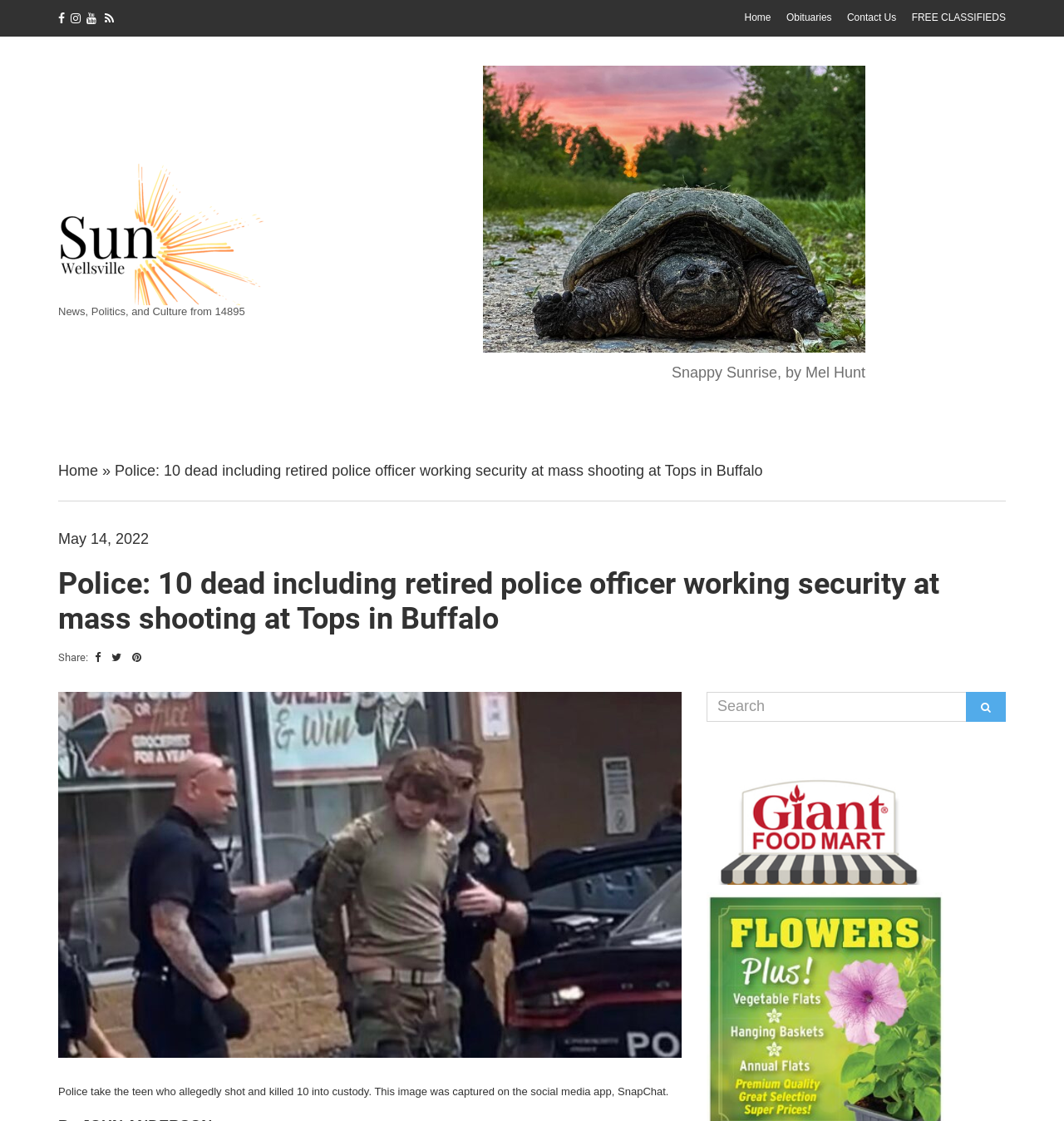What is the number of dead in the mass shooting?
Please answer the question as detailed as possible based on the image.

I found the answer by reading the title of the news article, which mentions the number of dead in the mass shooting. The text specifically states '10 dead including retired police officer working security at mass shooting at Tops in Buffalo'.